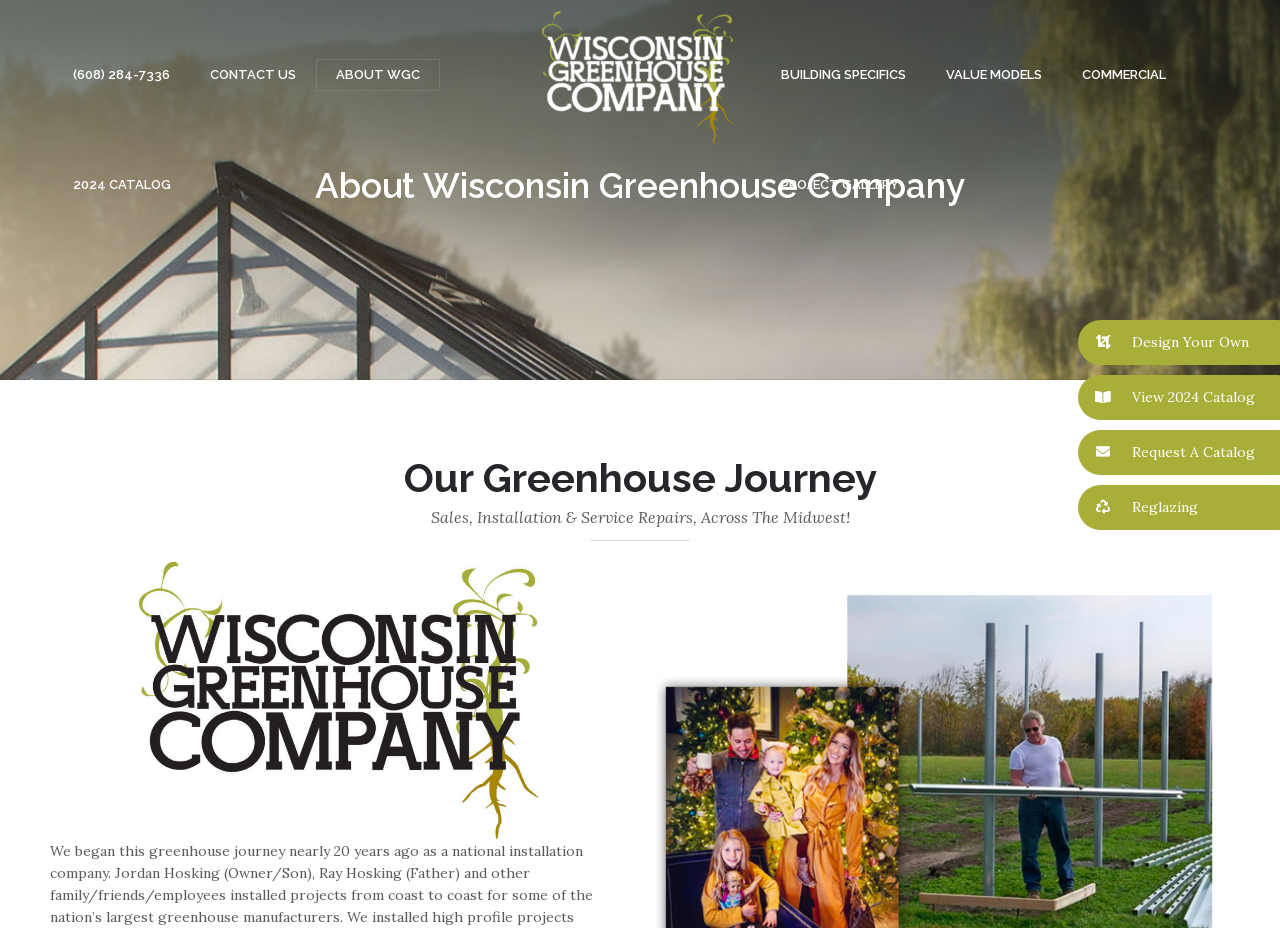Locate the UI element described as follows: "About WGC". Return the bounding box coordinates as four float numbers between 0 and 1 in the order [left, top, right, bottom].

[0.247, 0.022, 0.344, 0.14]